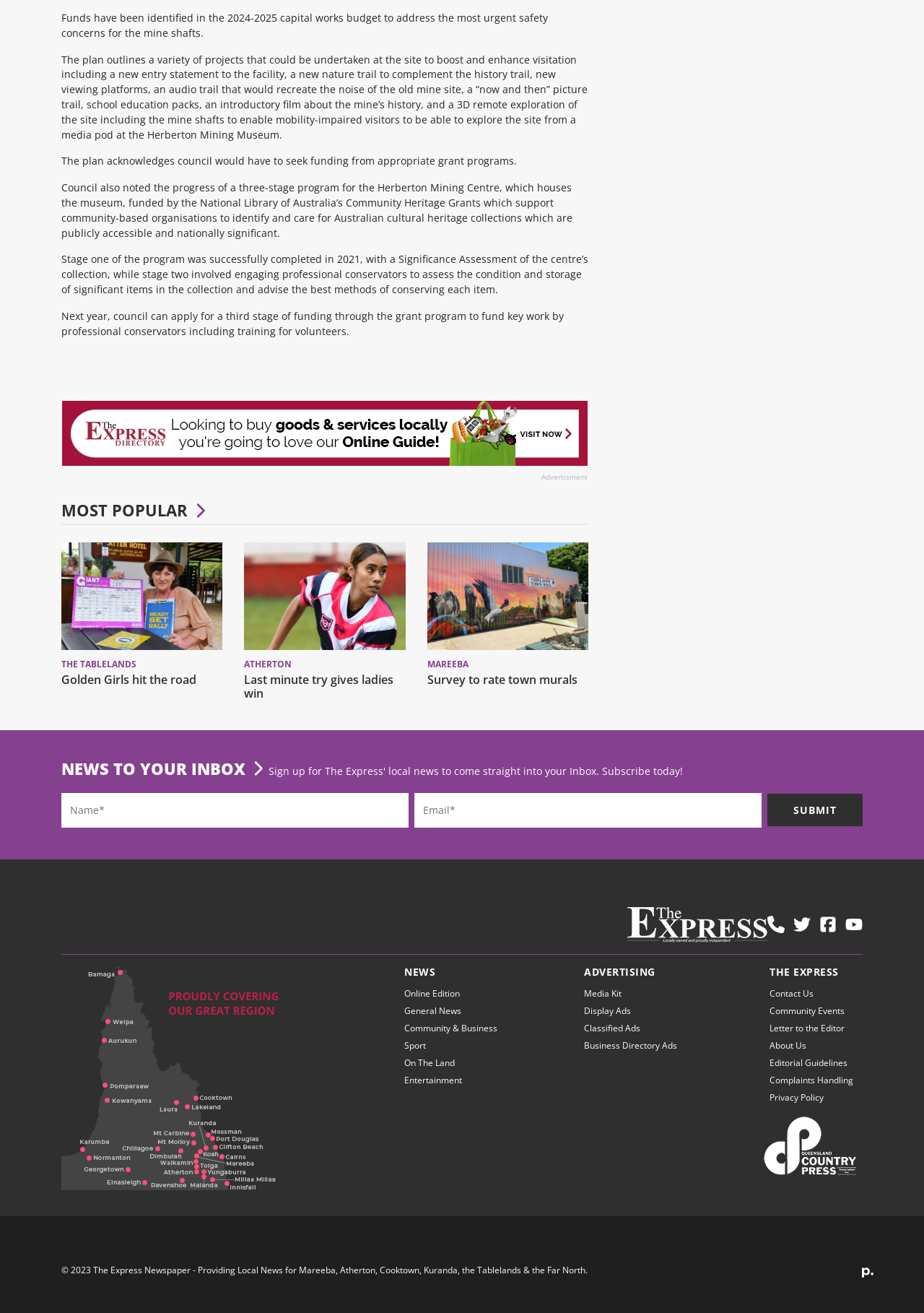Determine the bounding box coordinates for the UI element with the following description: "Early Bird Discount". The coordinates should be four float numbers between 0 and 1, represented as [left, top, right, bottom].

None